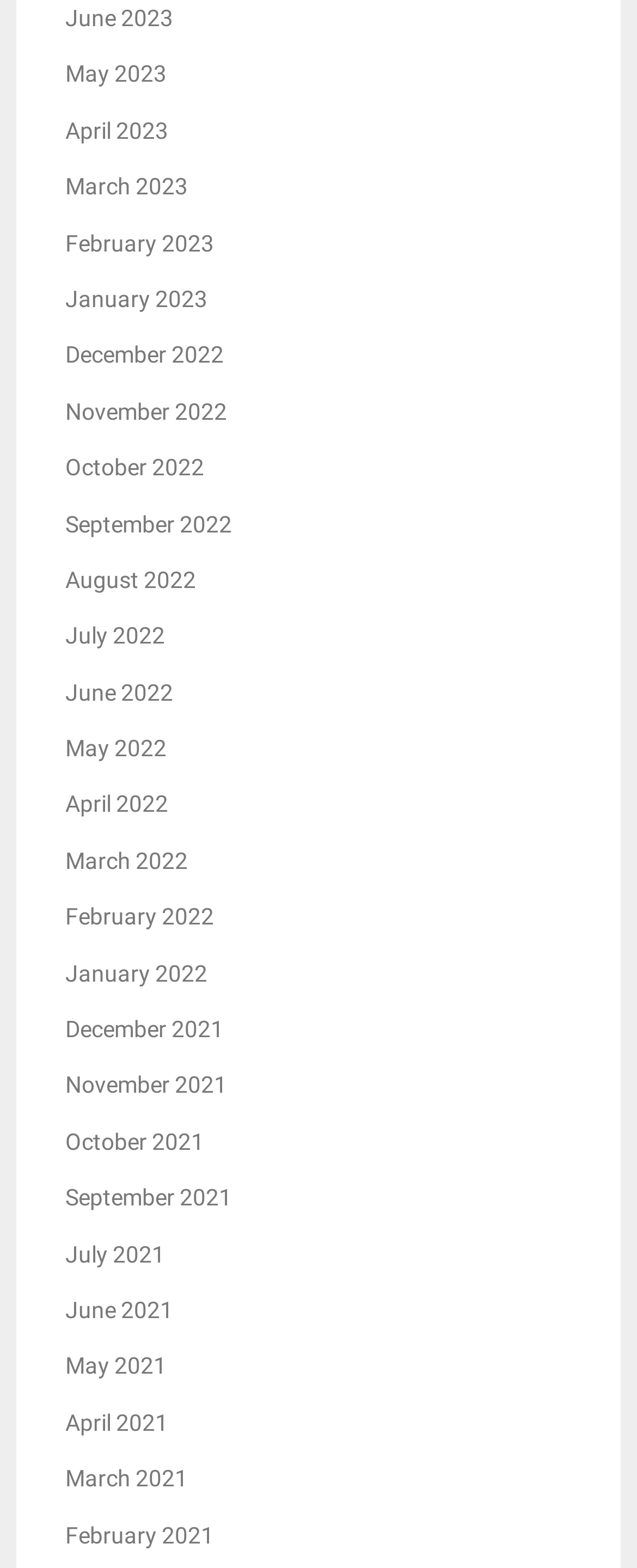Identify the bounding box coordinates of the element to click to follow this instruction: 'access February 2022'. Ensure the coordinates are four float values between 0 and 1, provided as [left, top, right, bottom].

[0.103, 0.576, 0.336, 0.593]